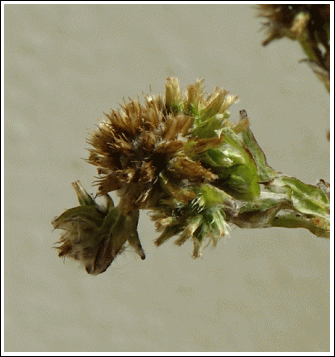Generate an in-depth description of the image.

This image features the Common Cudweed, a plant known for its distinctive flowering structure. The close-up captures the intricate details of its small clusters of flowers, which are surrounded by green foliage. The blooms showcase a mix of brown and green hues, indicative of their maturity and readiness for pollination. Common Cudweed typically thrives in open fields and grassy areas, and its unique appearance adds to the biodiversity of its habitat. Its resilience and adaptability make it an interesting subject for both plant enthusiasts and researchers alike.